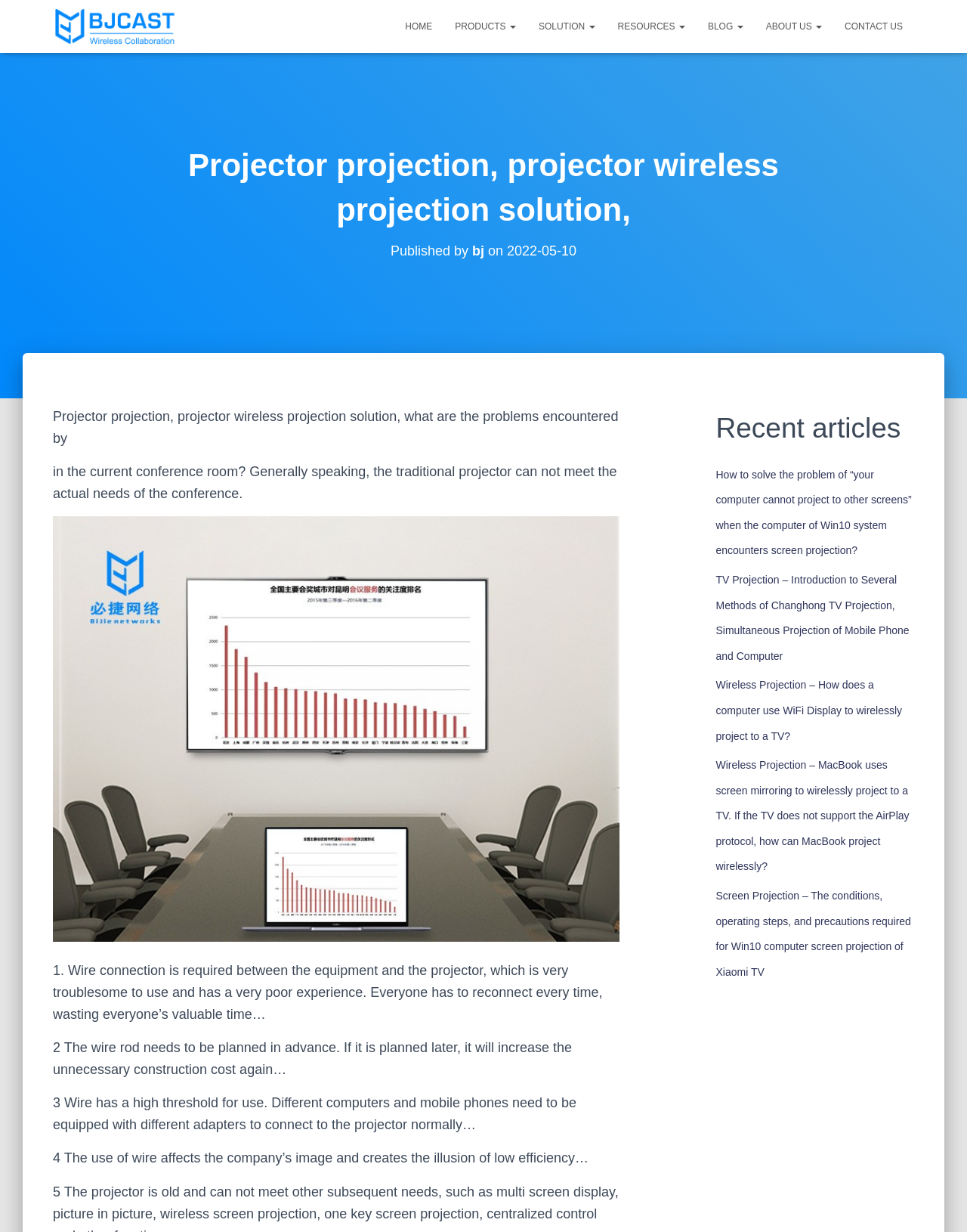Identify the bounding box coordinates of the region that should be clicked to execute the following instruction: "Click the HOME link".

[0.407, 0.006, 0.459, 0.037]